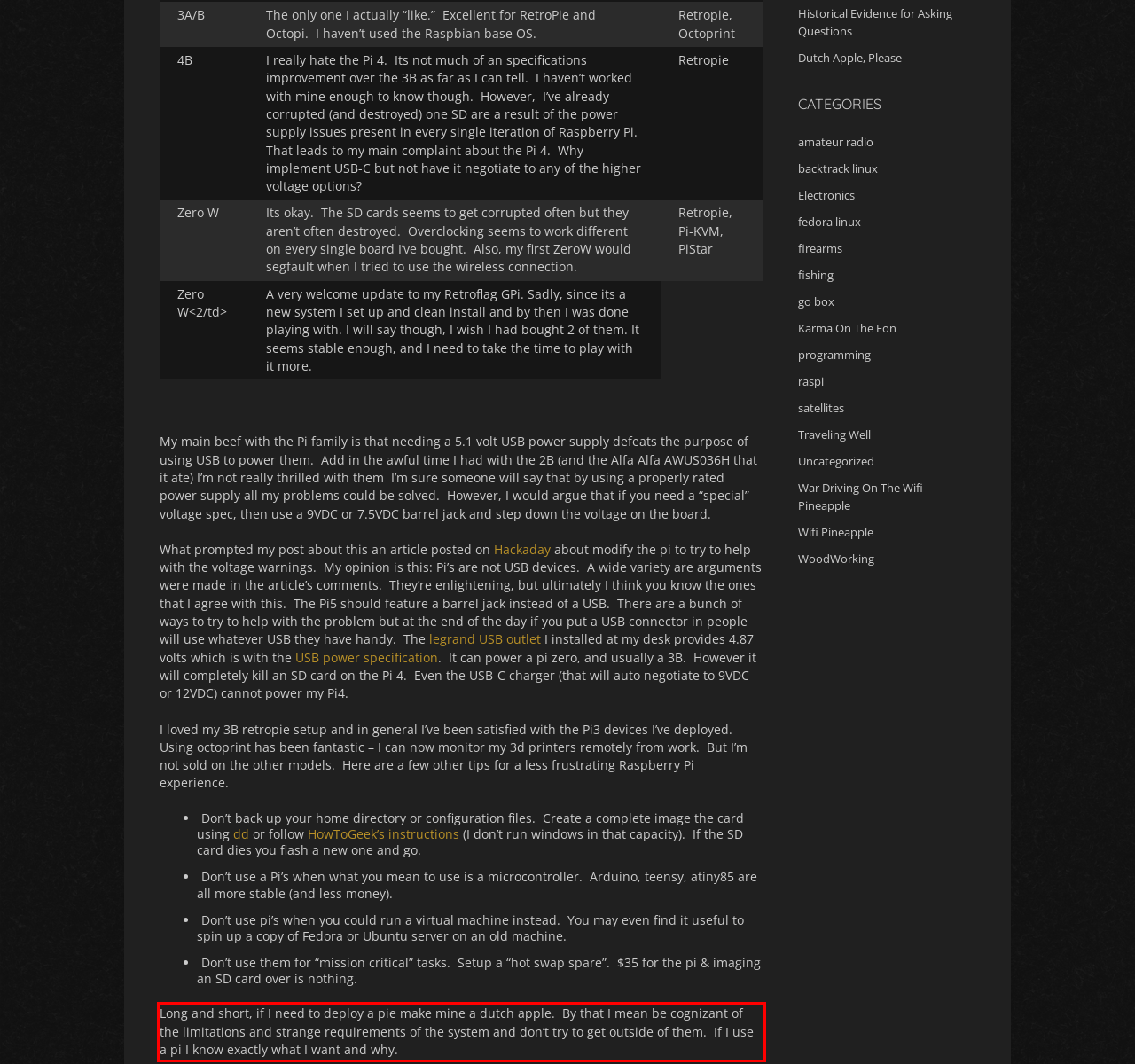From the provided screenshot, extract the text content that is enclosed within the red bounding box.

Long and short, if I need to deploy a pie make mine a dutch apple. By that I mean be cognizant of the limitations and strange requirements of the system and don’t try to get outside of them. If I use a pi I know exactly what I want and why.